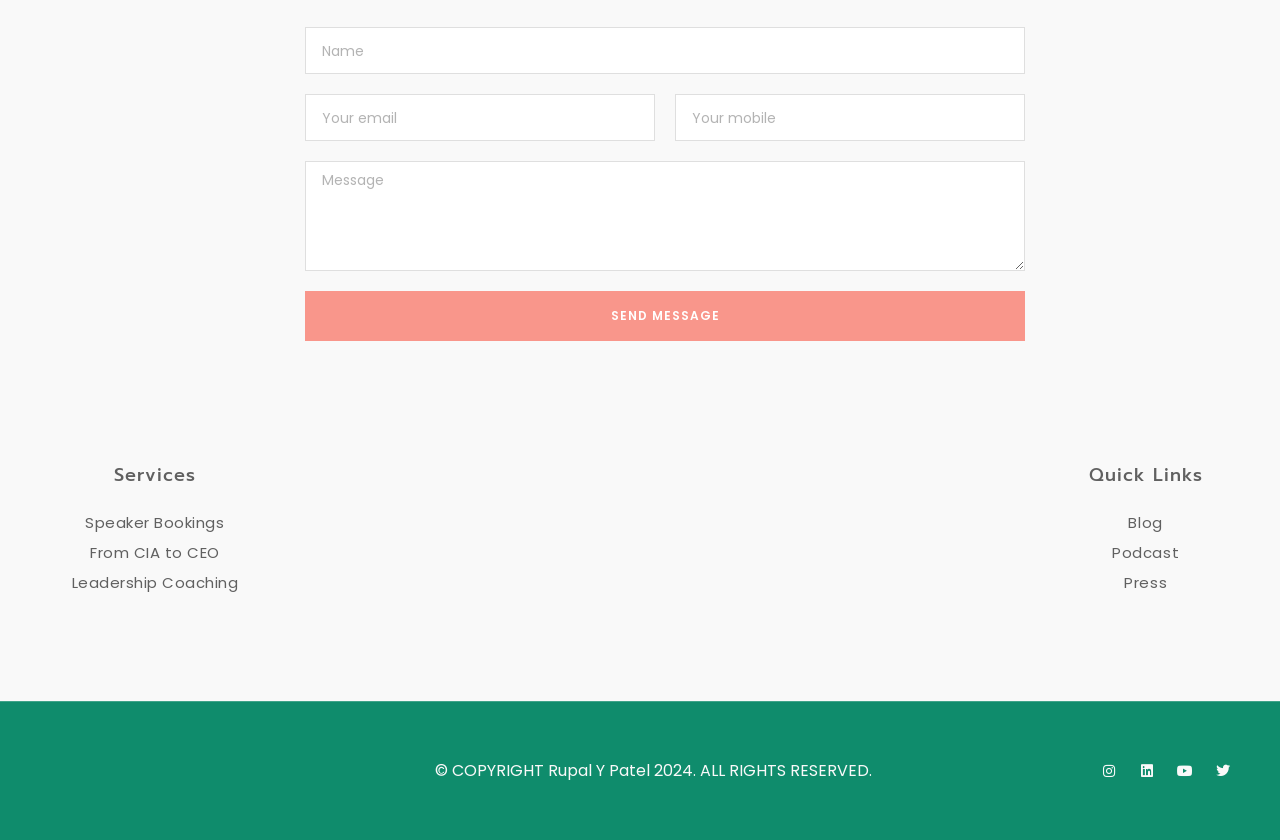For the following element description, predict the bounding box coordinates in the format (top-left x, top-left y, bottom-right x, bottom-right y). All values should be floating point numbers between 0 and 1. Description: Speaker Bookings

[0.043, 0.606, 0.199, 0.639]